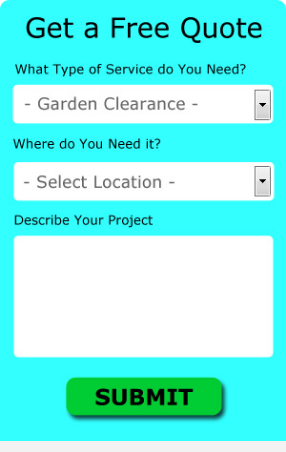Describe the image in great detail, covering all key points.

The image features a vibrant, turquoise-colored form titled "Get a Free Quote." It includes three input fields designed to guide users through obtaining a quote for gardening services. The first field prompts users to specify the type of service they need, defaulting to "Garden Clearance." The second field asks users to select a location, indicated by the placeholder "- Select Location -." The form also contains a text area labeled "Describe Your Project," where users can elaborate on their specific needs or requests. Finally, a prominent green "SUBMIT" button at the bottom encourages users to send their information and request a quote. This user-friendly design aims to streamline the process for potential clients seeking garden clearance services.